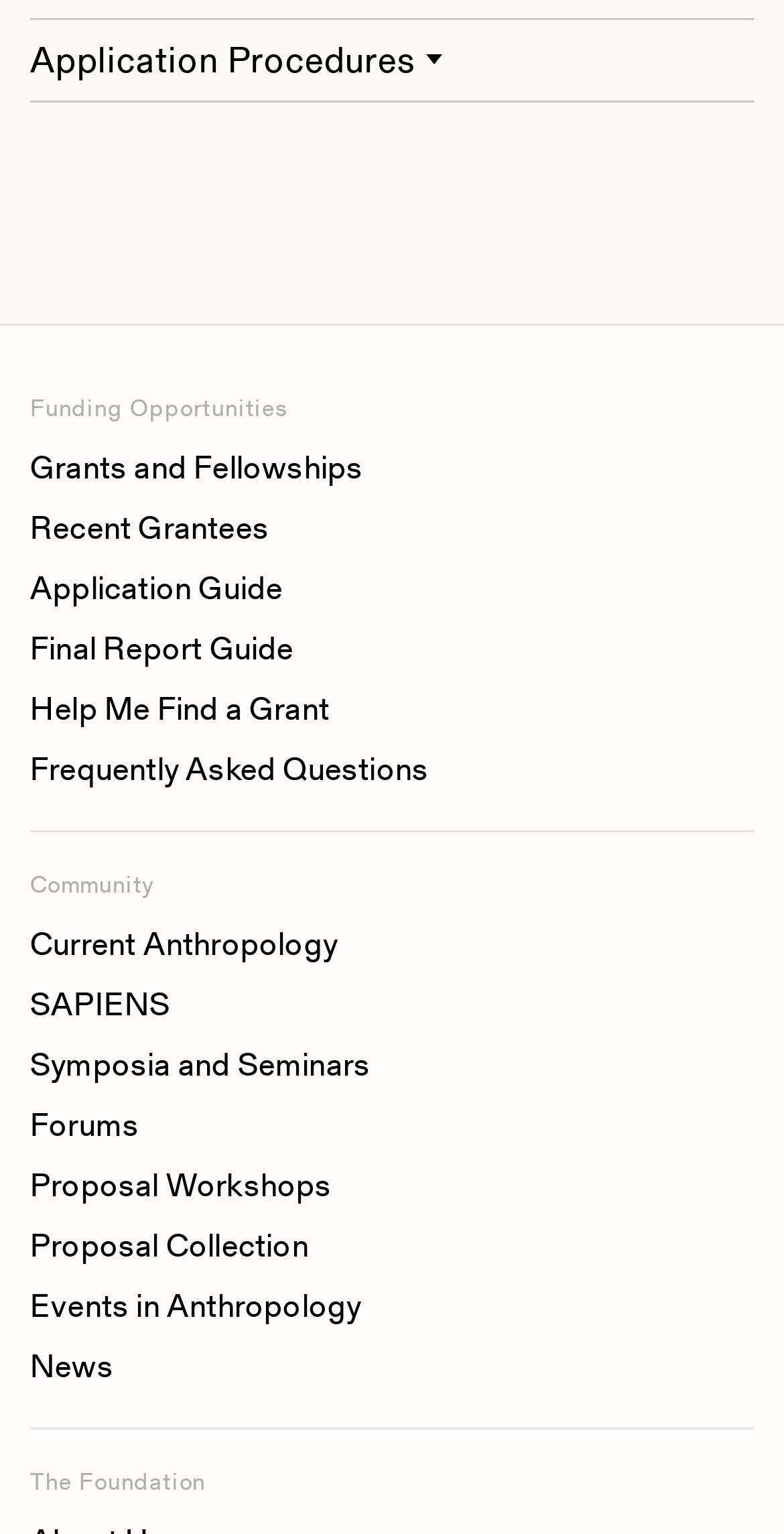What type of projects are supported by this fellowship?
Refer to the image and give a detailed answer to the query.

The fellowship supports a wide range of film and multimedia projects, from experimental film and audio ethnographies to more classically crafted works. This is stated in the text 'This fellowship supports a wide range of film and multimedia projects, from experimental film and audio ethnographies to more classically crafted works.'